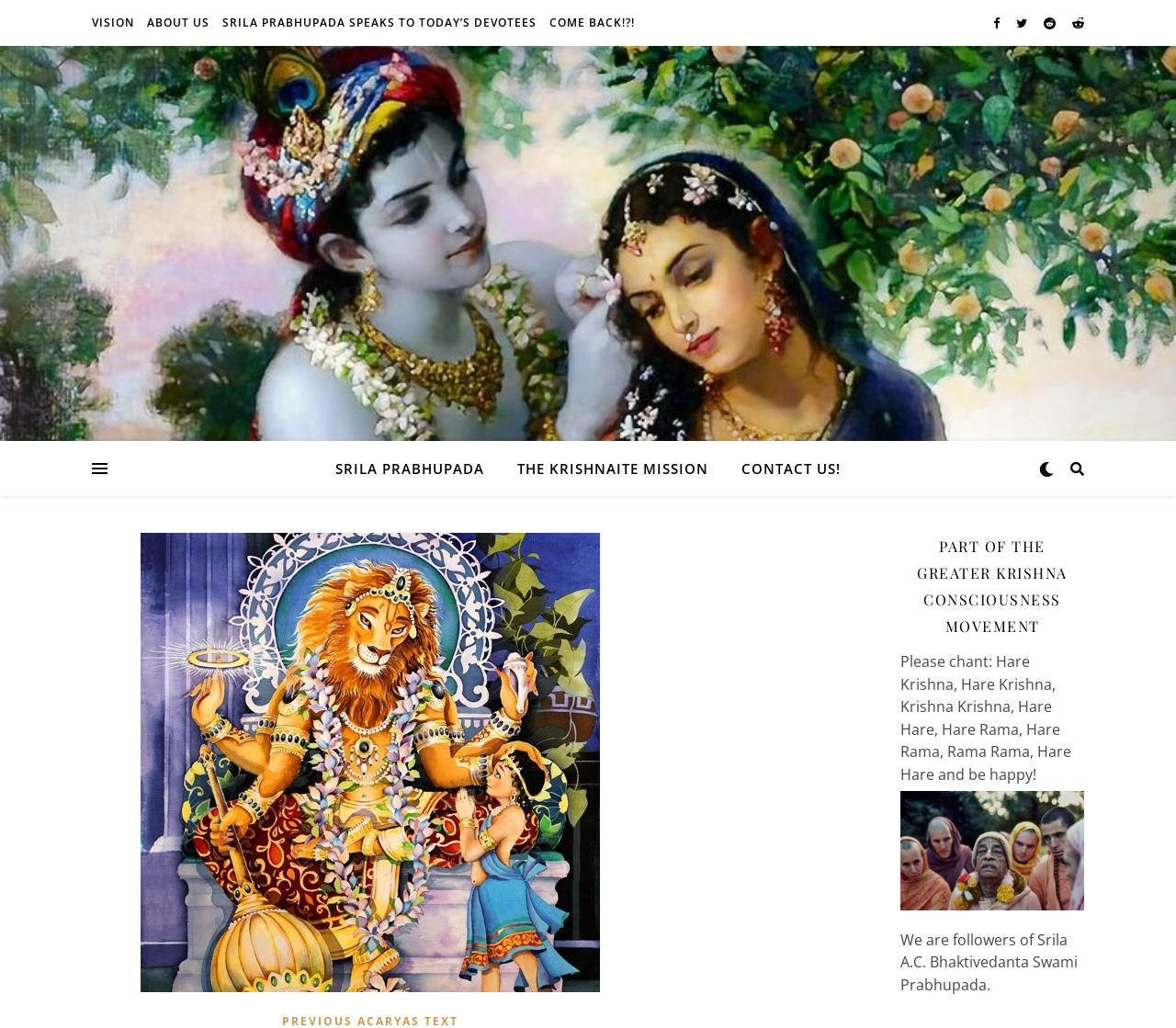Please specify the bounding box coordinates in the format (top-left x, top-left y, bottom-right x, bottom-right y), with all values as floating point numbers between 0 and 1. Identify the bounding box of the UI element described by: About Us

[0.121, 0.0, 0.182, 0.045]